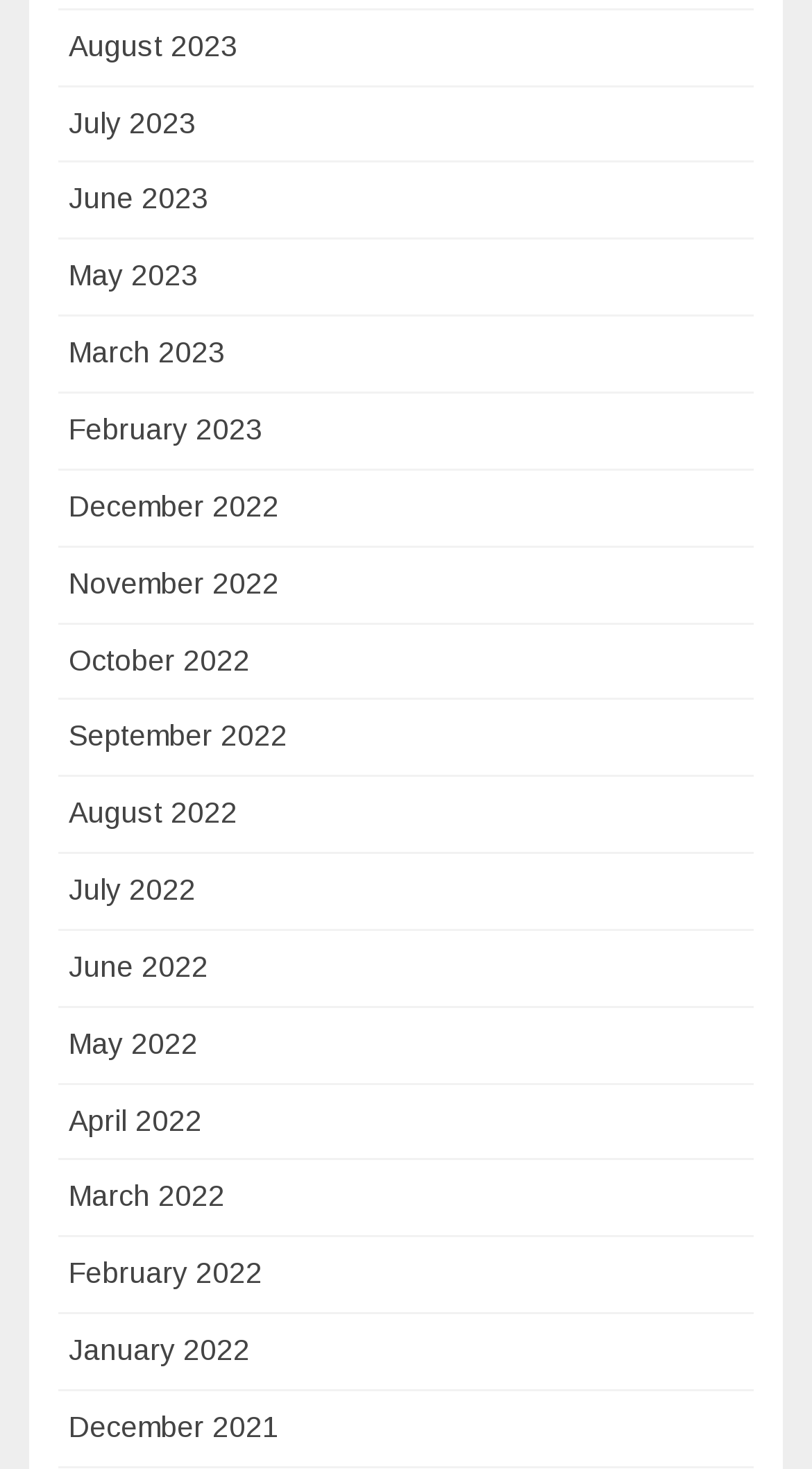Pinpoint the bounding box coordinates of the clickable area needed to execute the instruction: "go to July 2022". The coordinates should be specified as four float numbers between 0 and 1, i.e., [left, top, right, bottom].

[0.085, 0.594, 0.241, 0.617]